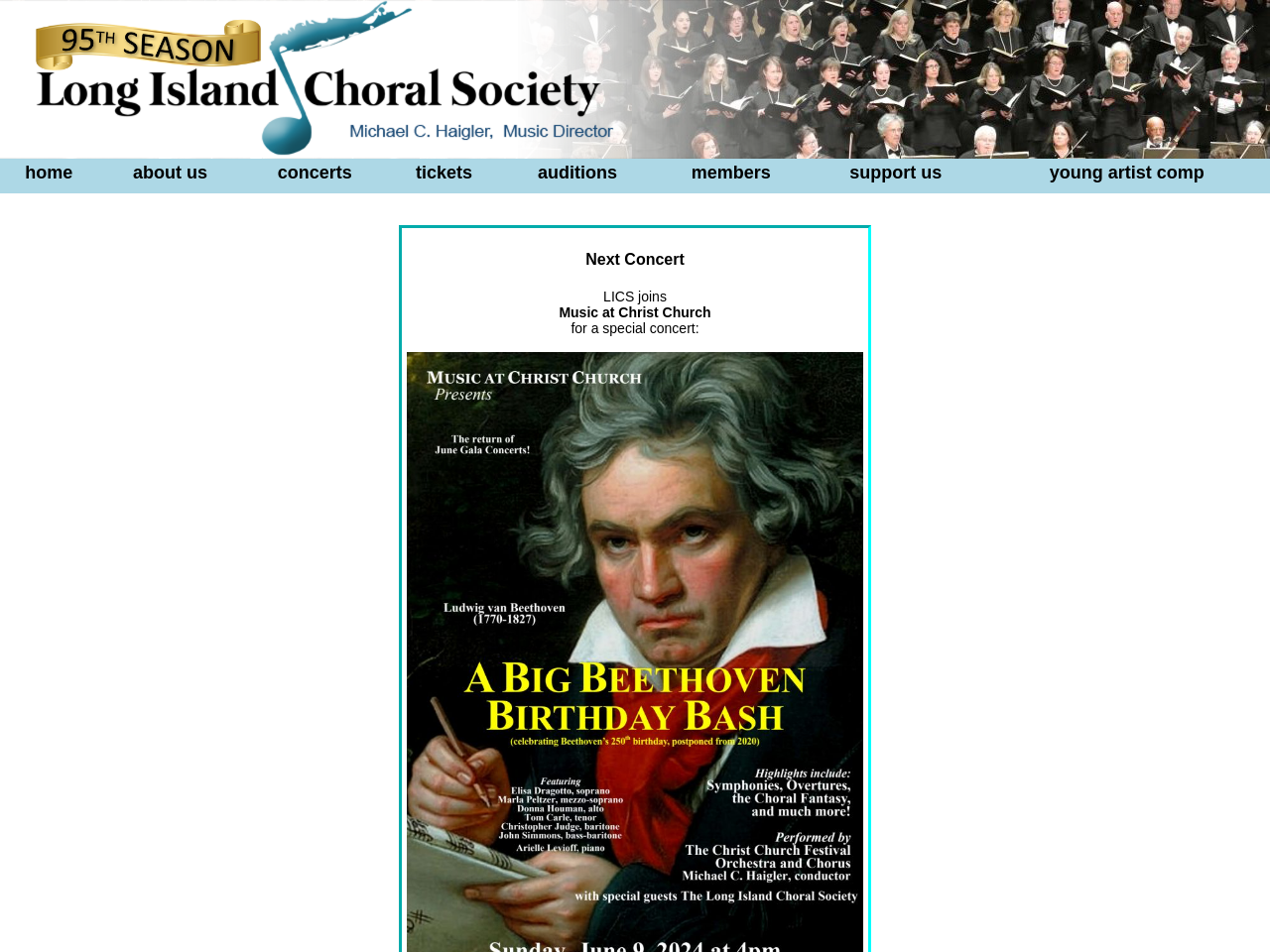Determine the bounding box coordinates of the region that needs to be clicked to achieve the task: "view about us".

[0.105, 0.171, 0.163, 0.192]